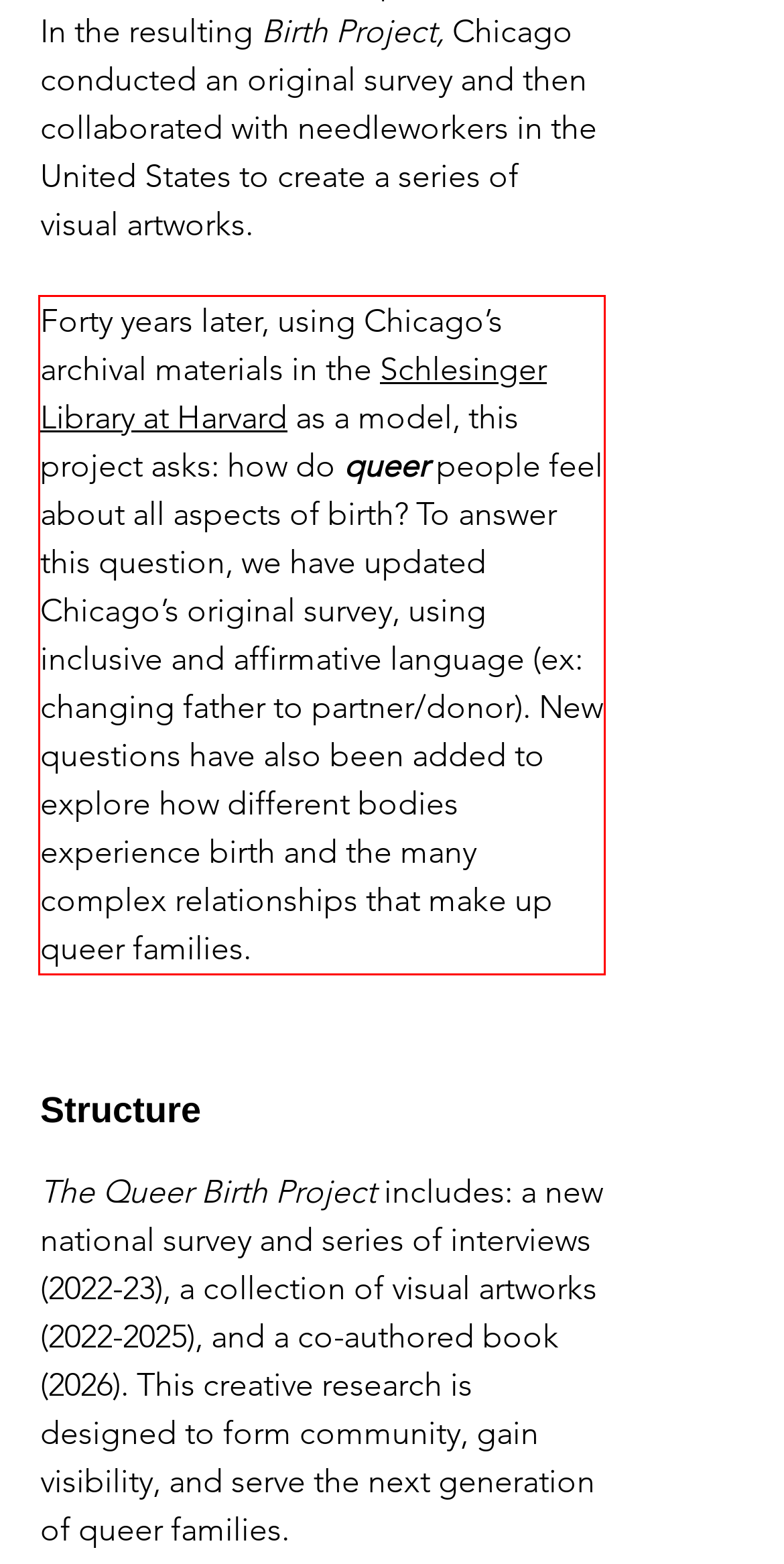You are provided with a screenshot of a webpage containing a red bounding box. Please extract the text enclosed by this red bounding box.

Forty years later, using Chicago’s archival materials in the Schlesinger Library at Harvard as a model, this project asks: how do queer people feel about all aspects of birth? To answer this question, we have updated Chicago’s original survey, using inclusive and affirmative language (ex: changing father to partner/donor). New questions have also been added to explore how different bodies experience birth and the many complex relationships that make up queer families.